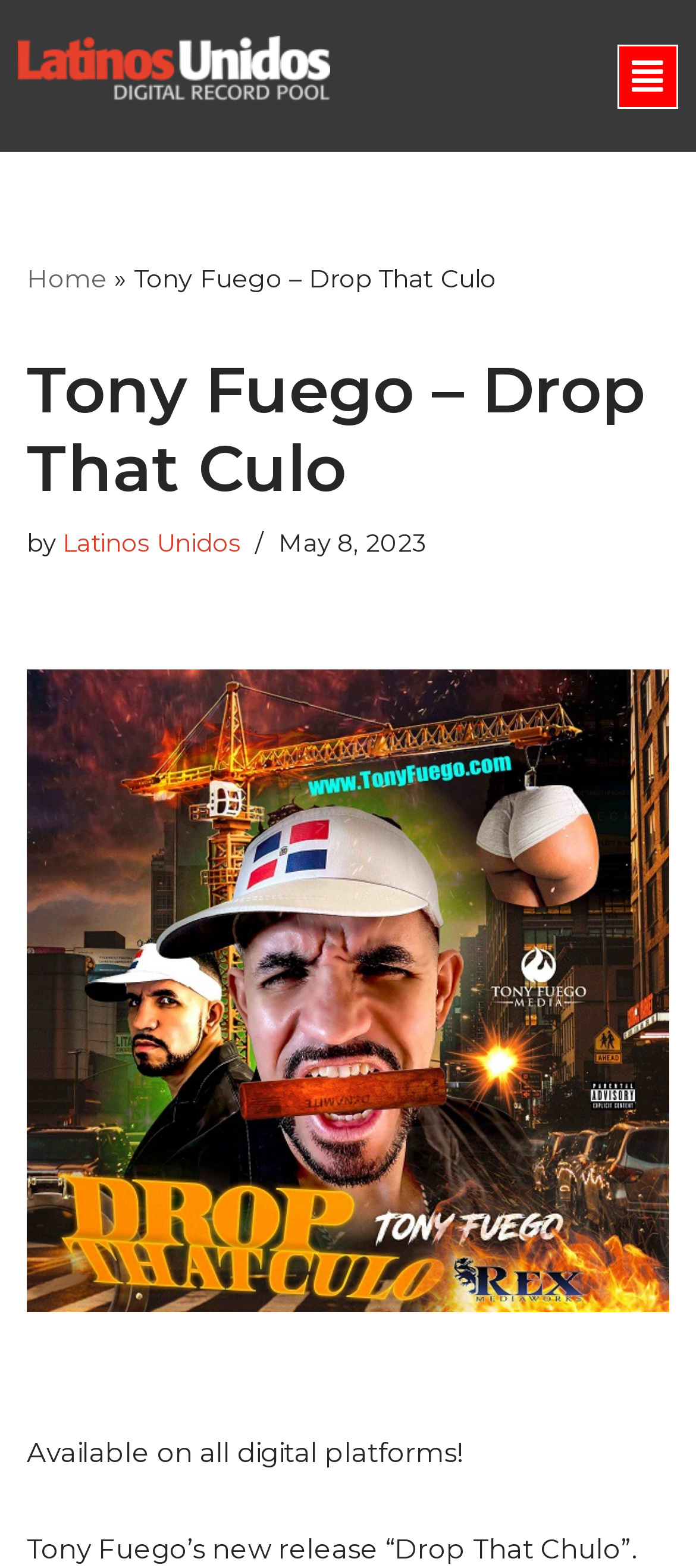Look at the image and answer the question in detail:
When was the song released?

The time element on the webpage displays the date 'May 8, 2023', which is likely the release date of the song 'Drop That Culo'.